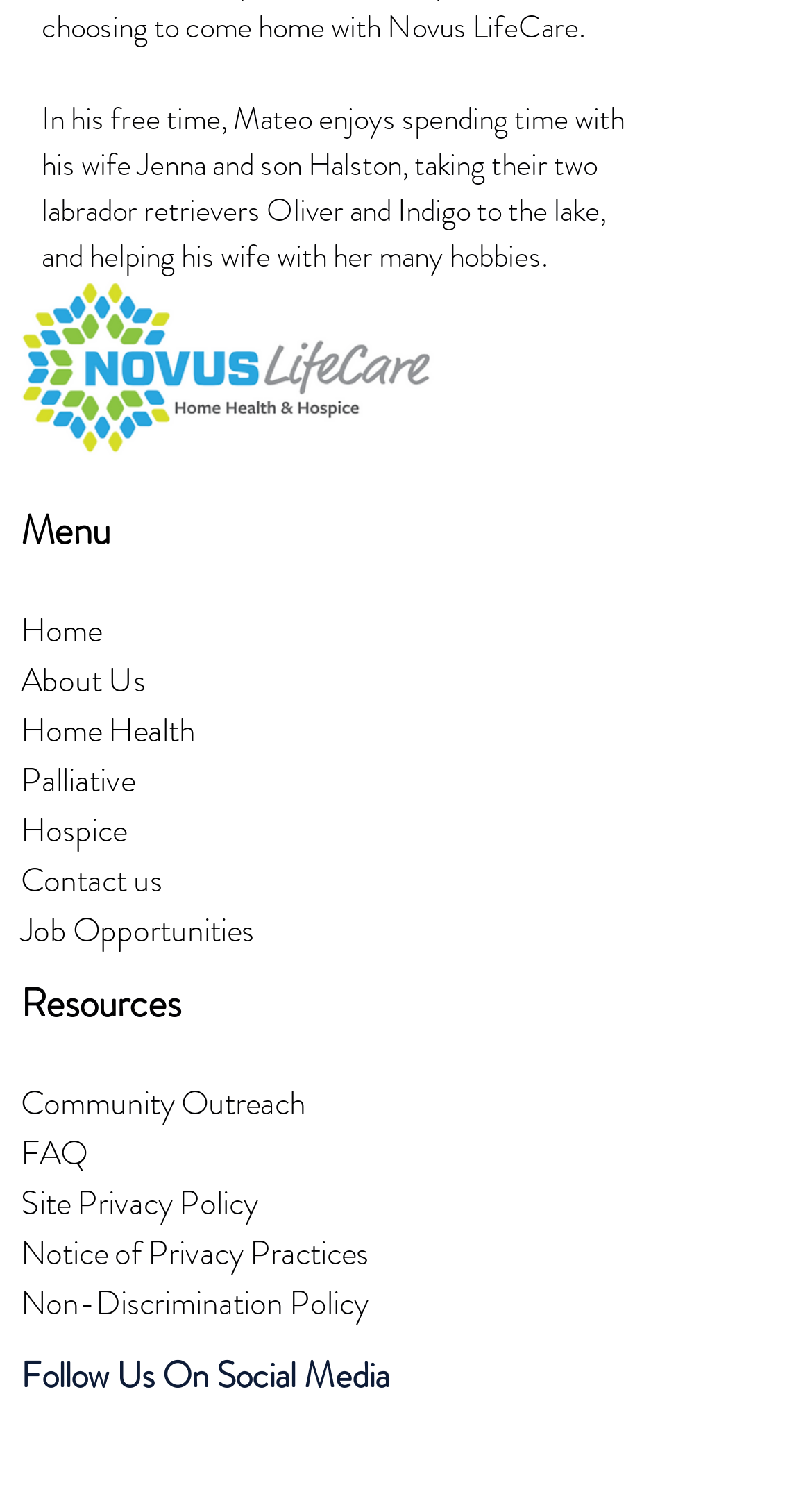Specify the bounding box coordinates of the area that needs to be clicked to achieve the following instruction: "Read FAQ".

[0.026, 0.752, 0.108, 0.775]